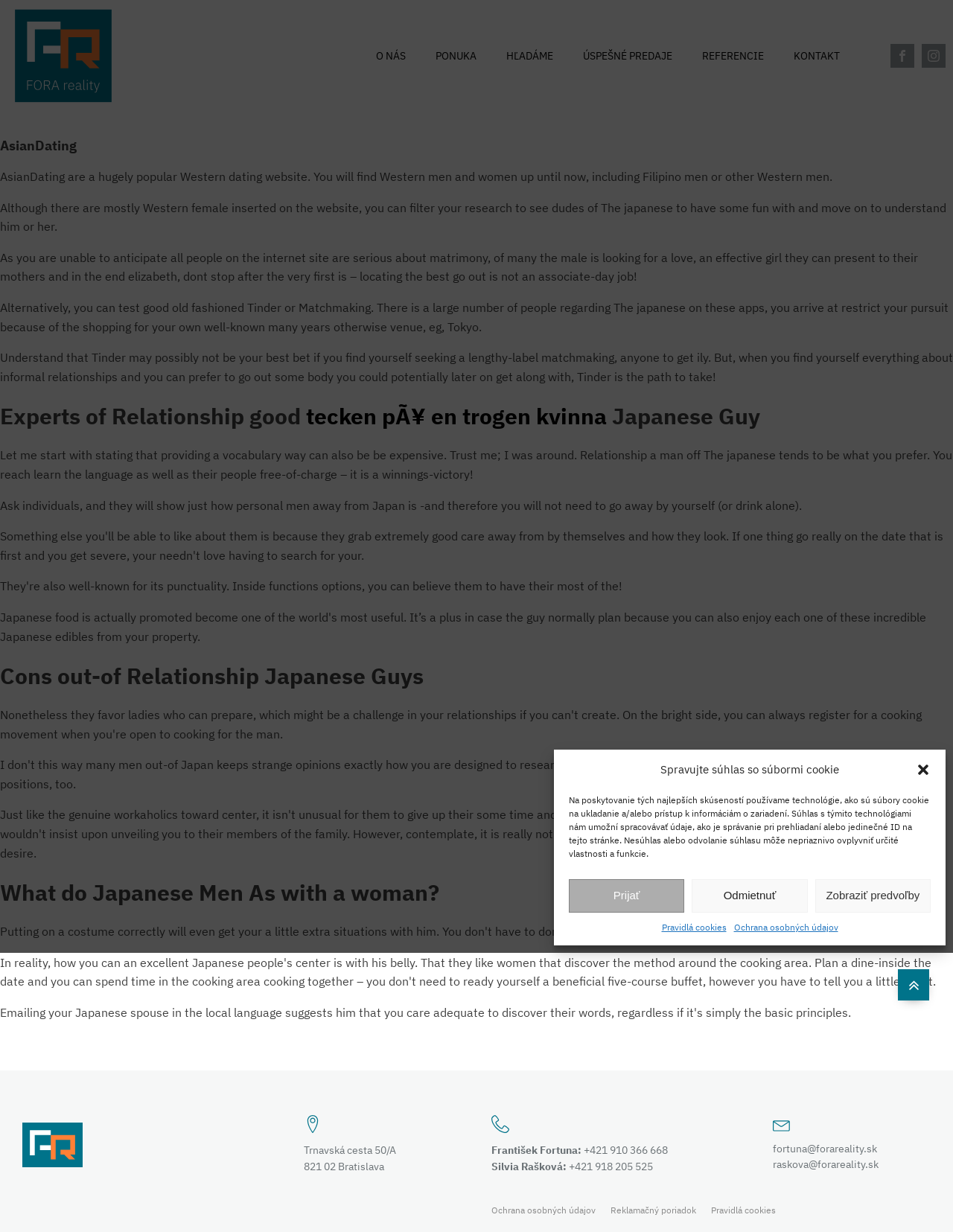Find the bounding box coordinates for the element that must be clicked to complete the instruction: "View profiles and videos". The coordinates should be four float numbers between 0 and 1, indicated as [left, top, right, bottom].

None